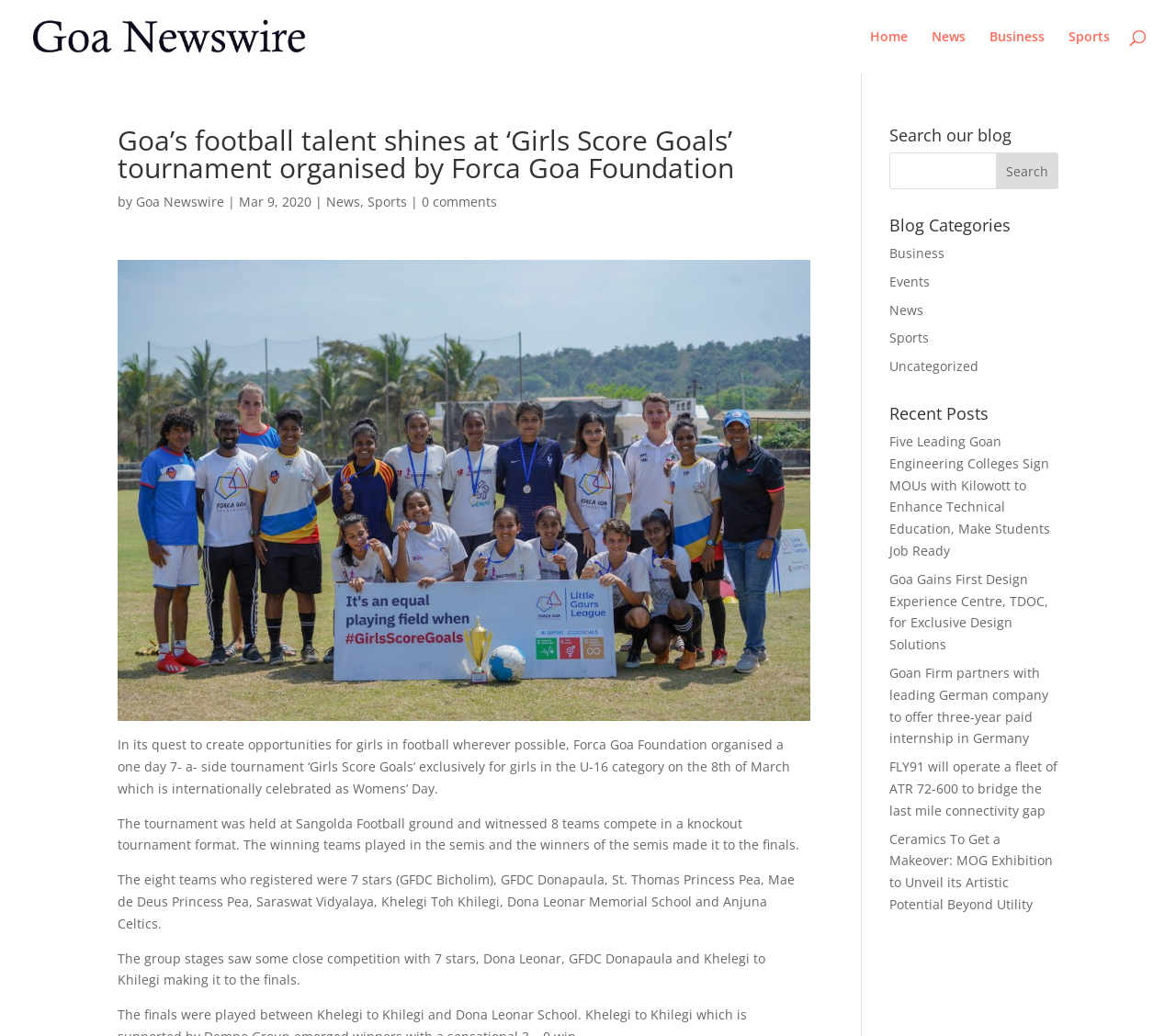Answer the following in one word or a short phrase: 
What is the name of the tournament organized by Forca Goa Foundation?

Girls Score Goals